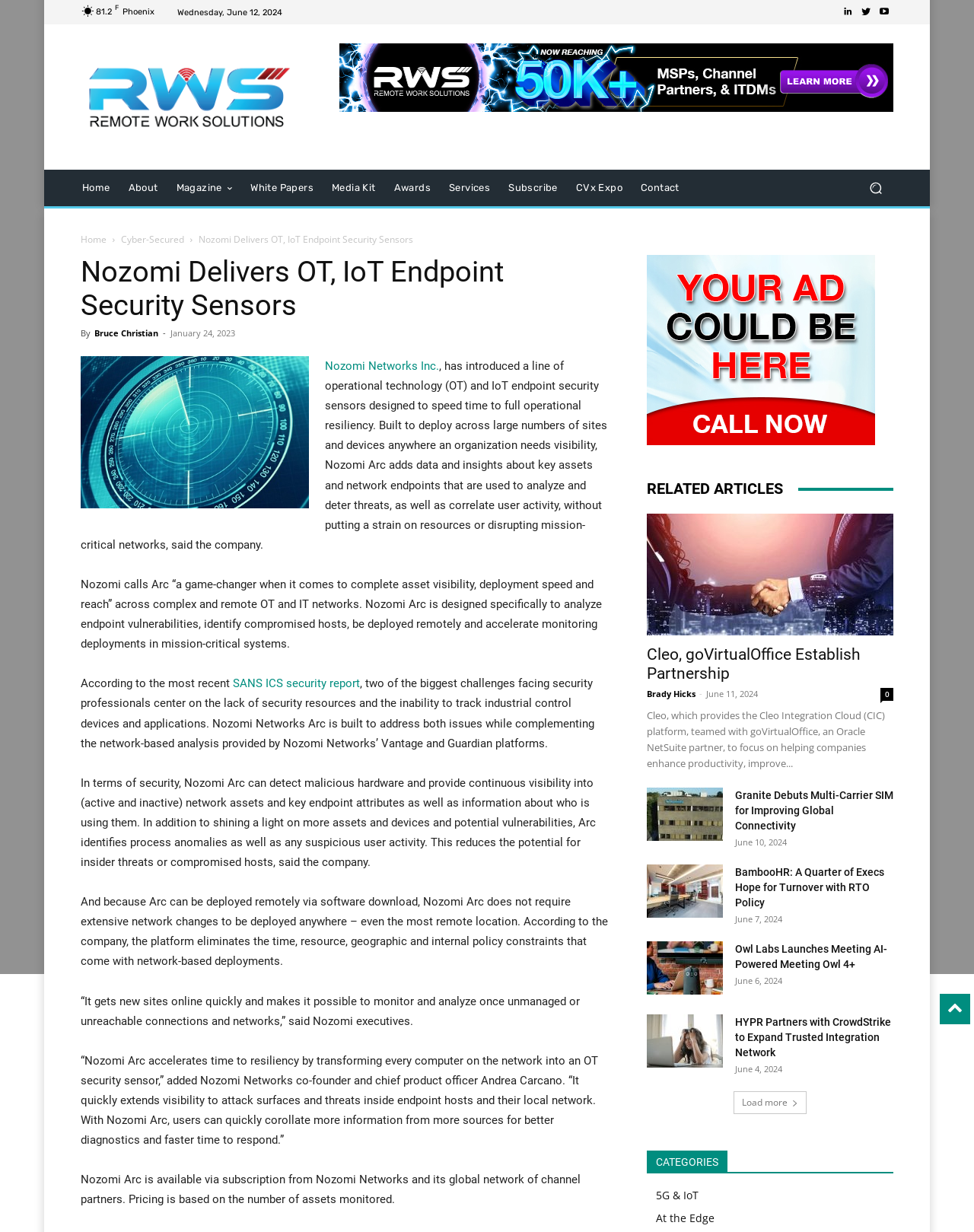Generate a thorough explanation of the webpage's elements.

The webpage is about Nozomi Networks Inc., a company that provides operational technology (OT) and IoT endpoint security sensors. The page has a logo at the top left corner, with a navigation menu below it, featuring links to "Home", "About", "Magazine", "White Papers", "Media Kit", "Awards", "Services", "Subscribe", "CVx Expo", and "Contact". 

On the top right corner, there is a search button and three social media icons. Below the navigation menu, there is a large banner image that takes up most of the width of the page. 

The main content of the page is an article about Nozomi Networks Inc. introducing a line of OT and IoT endpoint security sensors designed to speed up time to full operational resiliency. The article discusses the features and benefits of the sensors, including their ability to analyze endpoint vulnerabilities, identify compromised hosts, and provide continuous visibility into network assets and key endpoint attributes. 

The article also mentions that the sensors can be deployed remotely via software download, eliminating the need for extensive network changes. There are several paragraphs of text, with headings and subheadings, that provide more information about the sensors and their capabilities.

At the bottom of the page, there is a section titled "RELATED ARTICLES" that features four links to other articles, each with a heading, a brief summary, and a timestamp. The articles appear to be related to technology and business news.